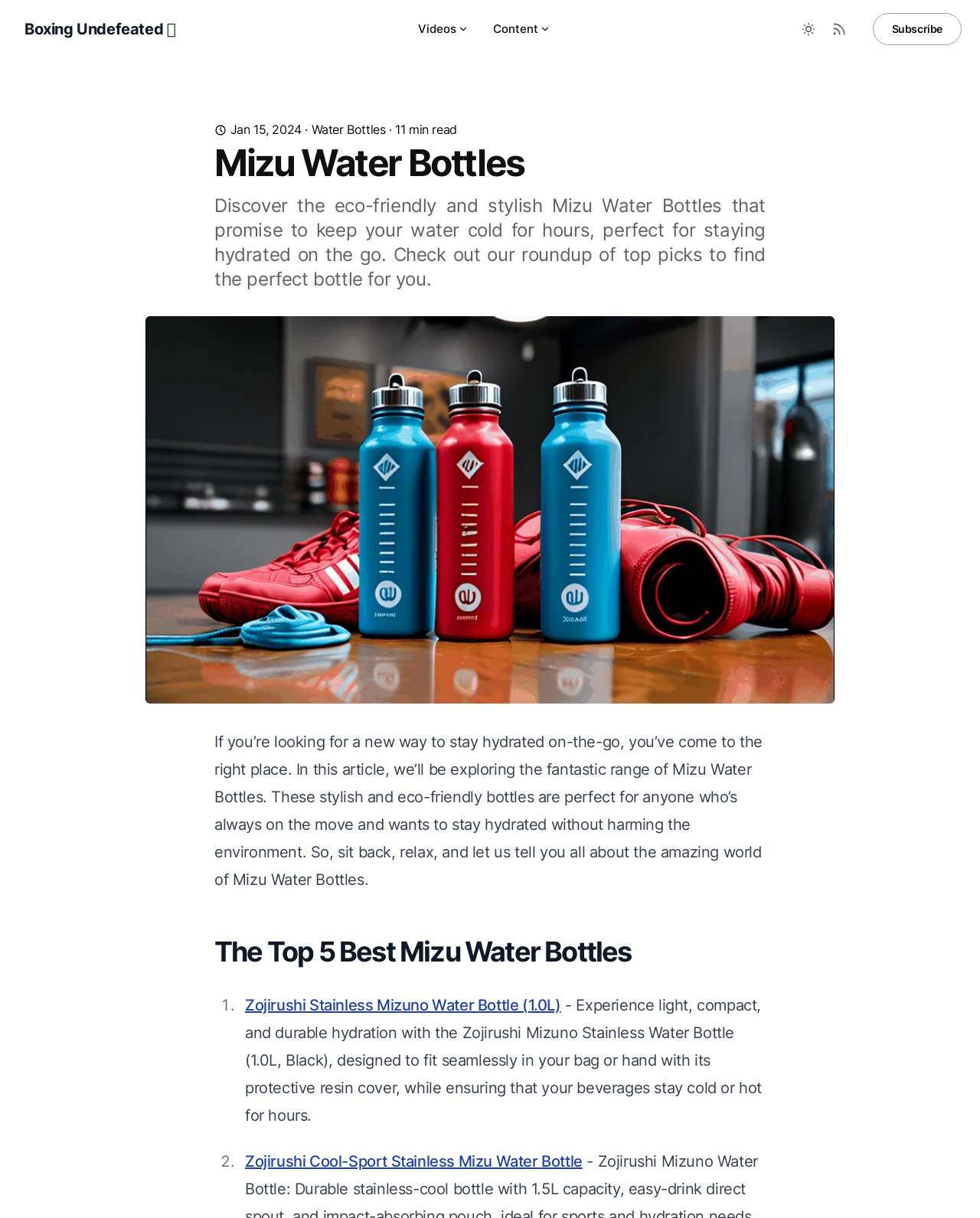Determine the bounding box coordinates of the clickable region to execute the instruction: "Read more about Mizu Water Bottles". The coordinates should be four float numbers between 0 and 1, denoted as [left, top, right, bottom].

[0.318, 0.099, 0.393, 0.114]